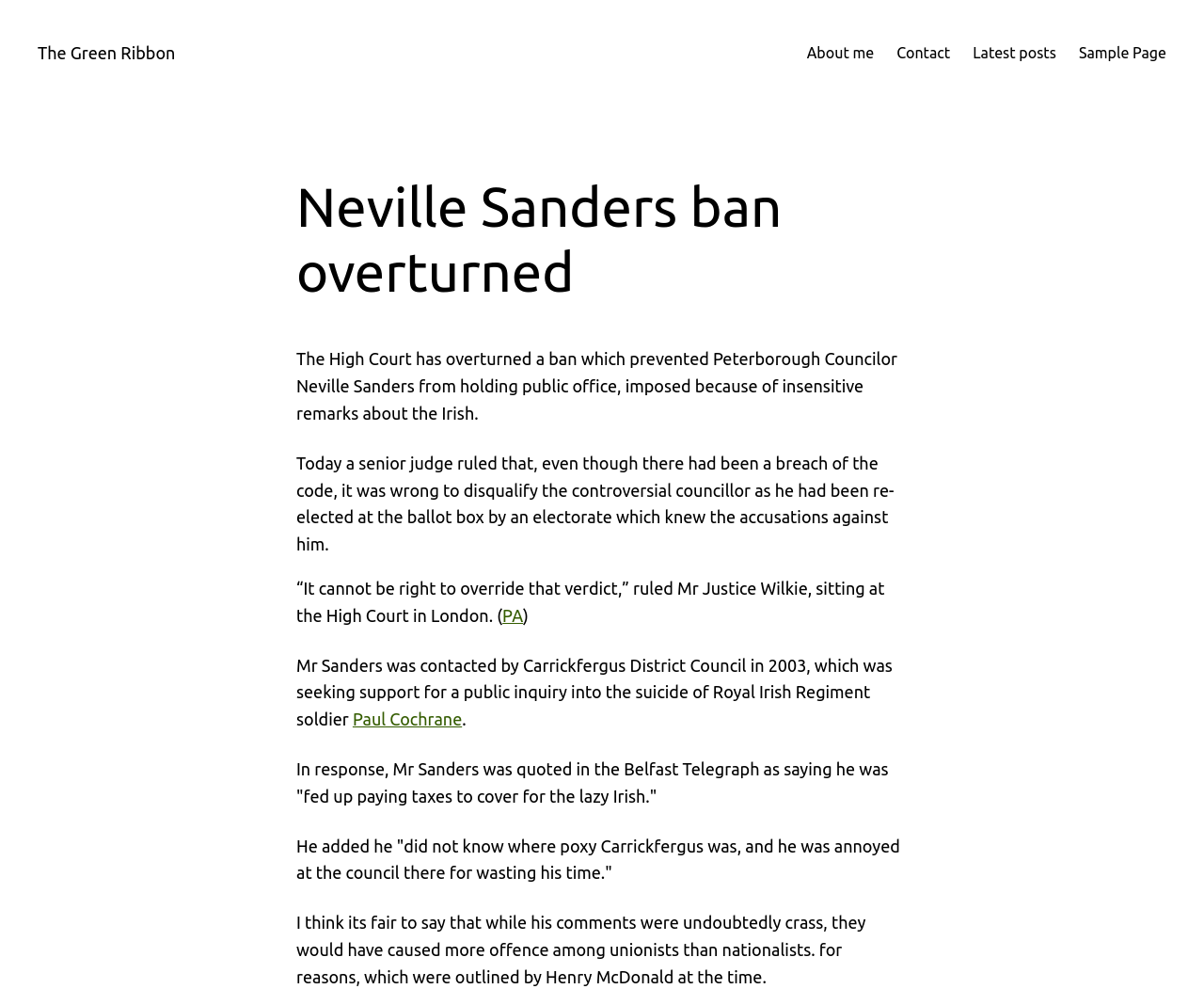Using the element description provided, determine the bounding box coordinates in the format (top-left x, top-left y, bottom-right x, bottom-right y). Ensure that all values are floating point numbers between 0 and 1. Element description: Sample Page

[0.896, 0.041, 0.969, 0.066]